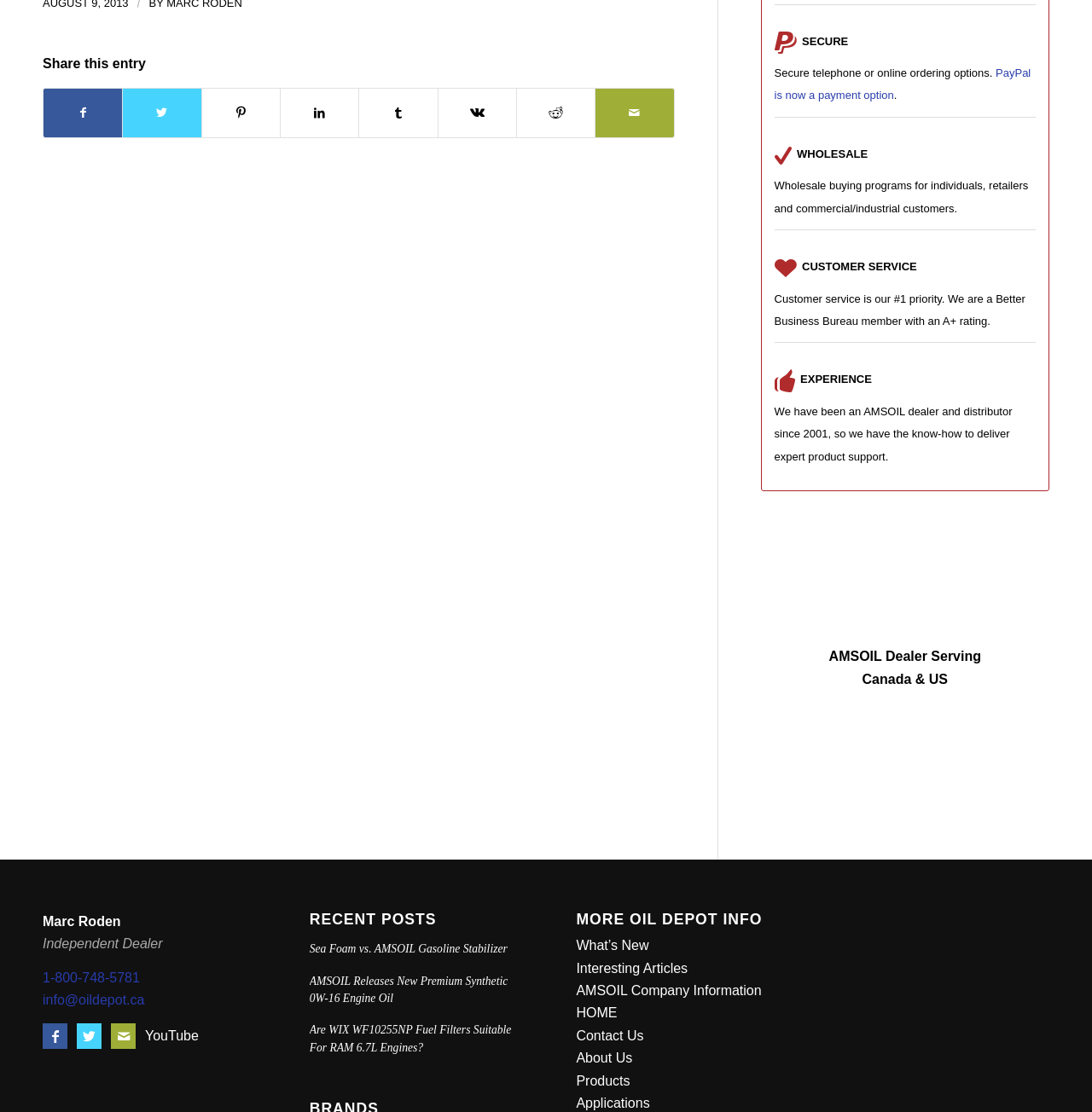Please provide the bounding box coordinates for the UI element as described: "Interesting Articles". The coordinates must be four floats between 0 and 1, represented as [left, top, right, bottom].

[0.528, 0.864, 0.63, 0.877]